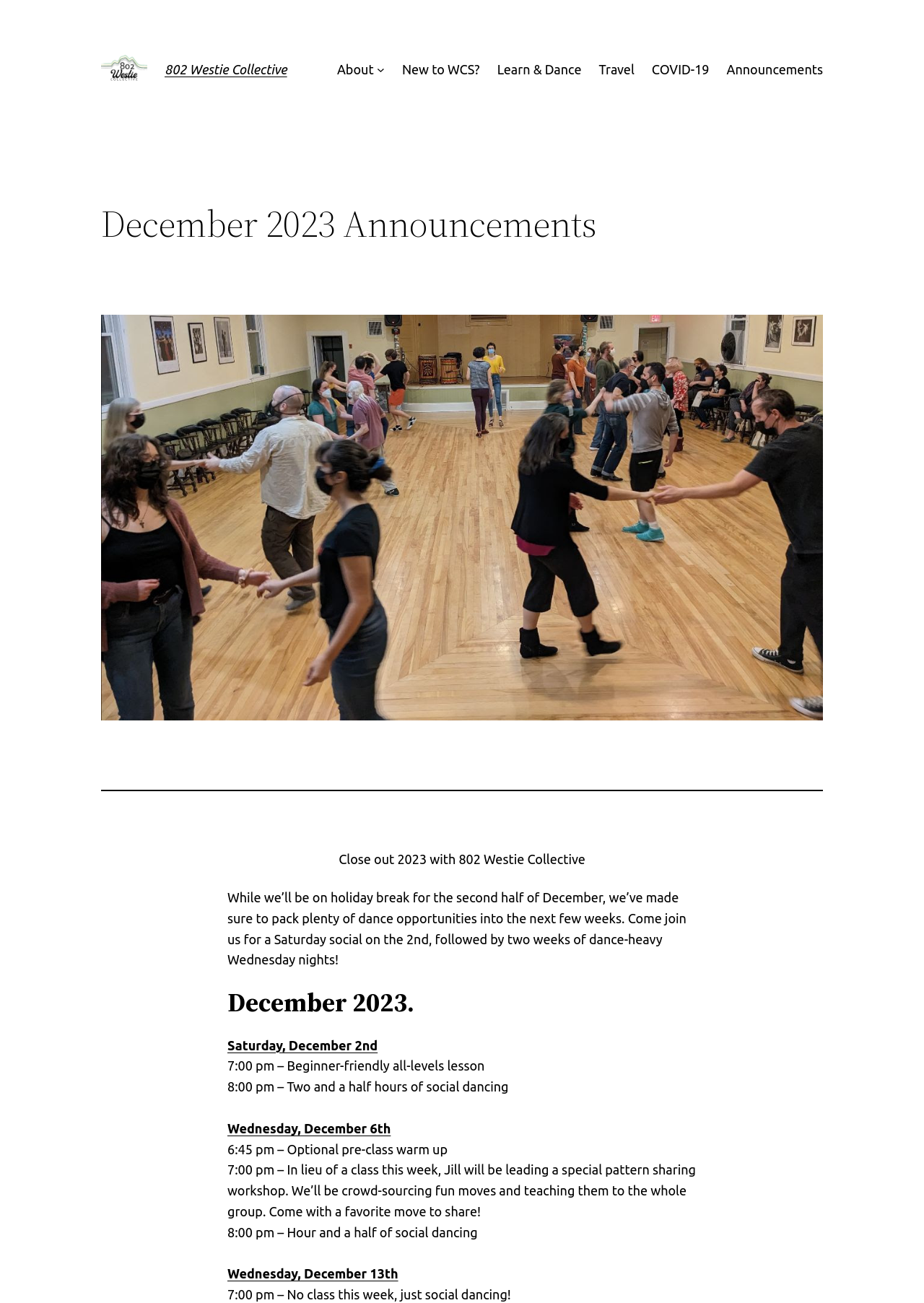Please answer the following question using a single word or phrase: 
What is the topic of the special workshop on December 6th?

Pattern sharing